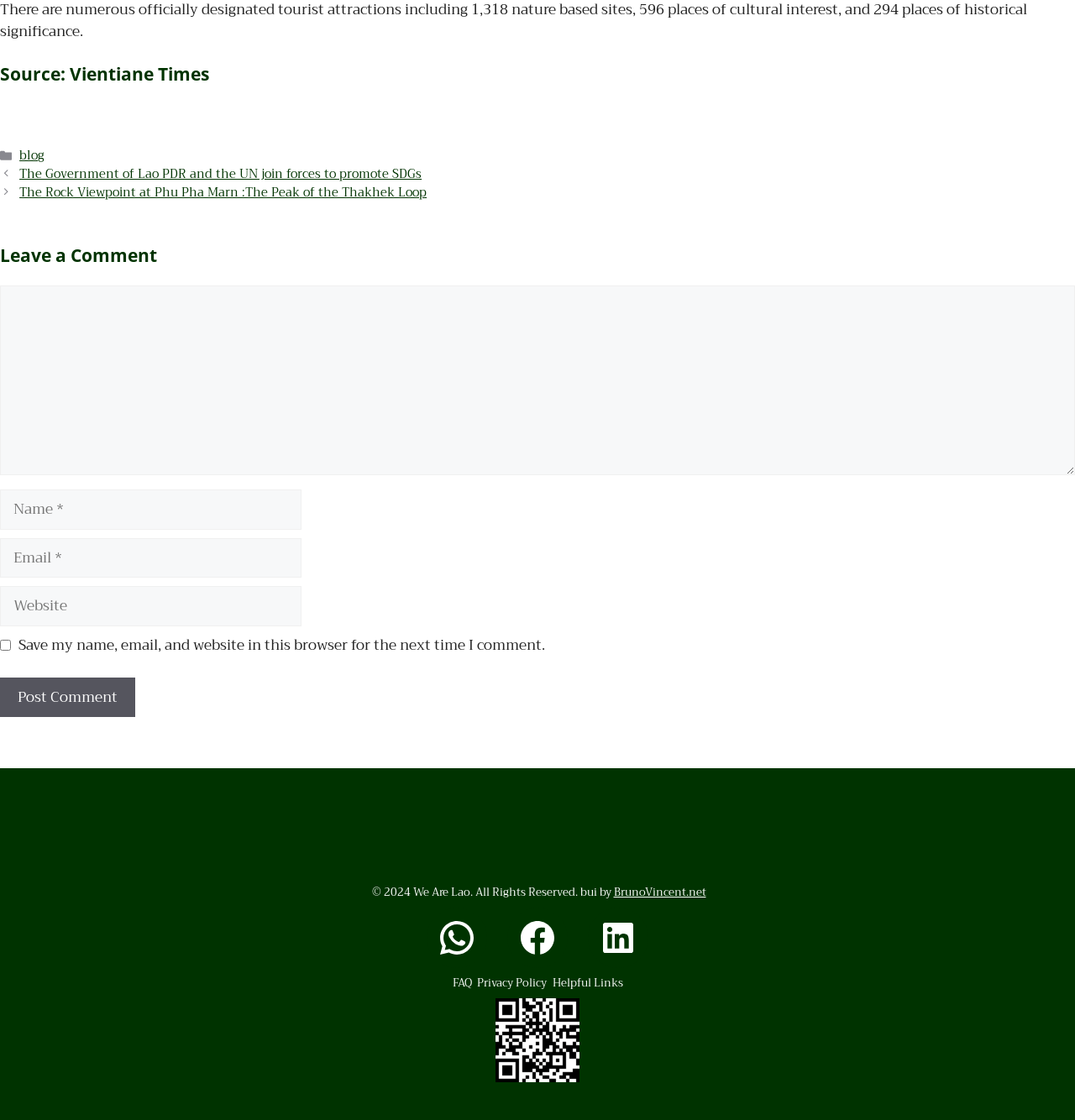Find the bounding box coordinates for the HTML element specified by: "BrunoVincent.net".

[0.571, 0.788, 0.657, 0.805]